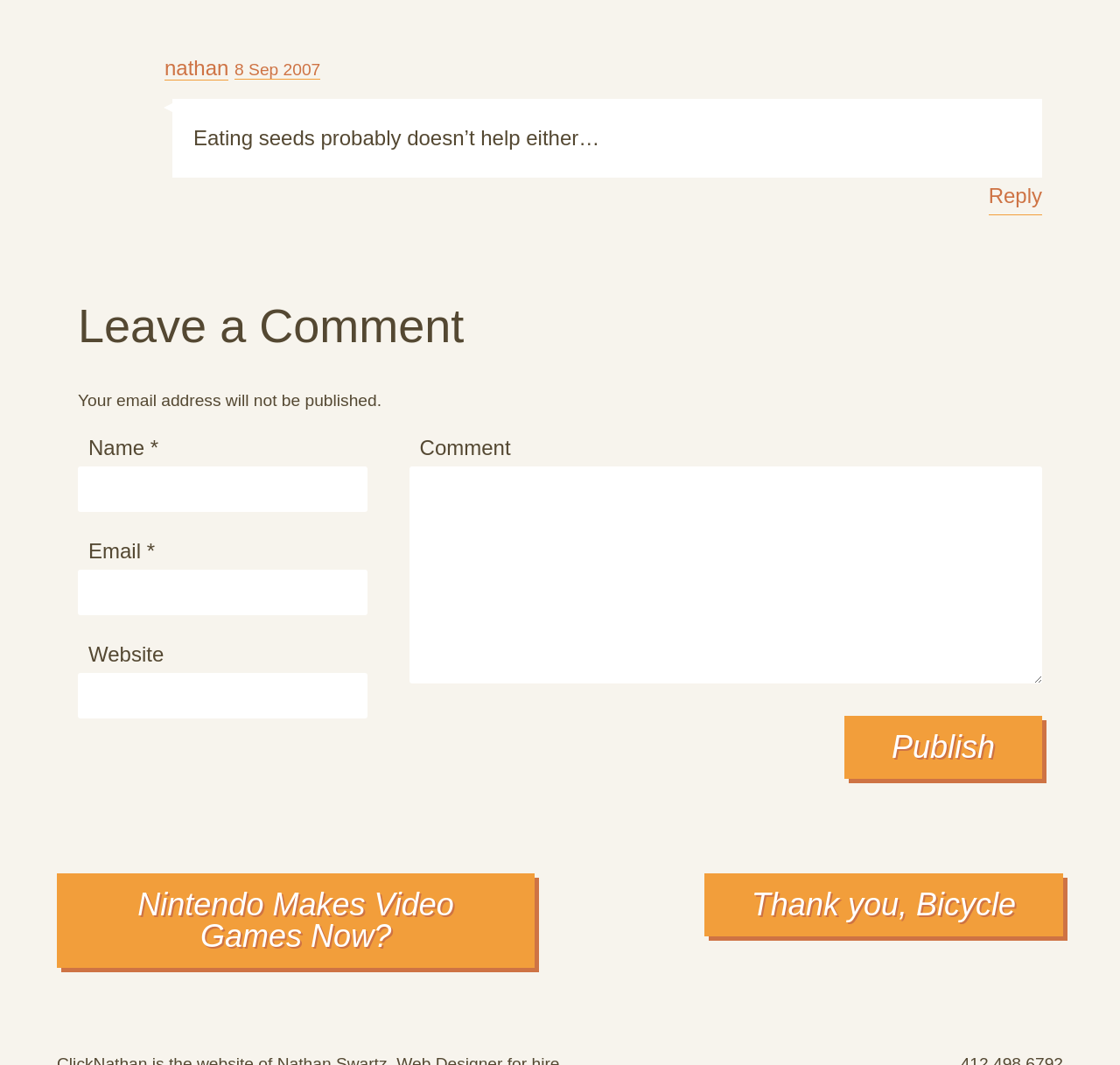Identify the bounding box coordinates of the region that needs to be clicked to carry out this instruction: "Enter your name". Provide these coordinates as four float numbers ranging from 0 to 1, i.e., [left, top, right, bottom].

[0.07, 0.438, 0.328, 0.48]